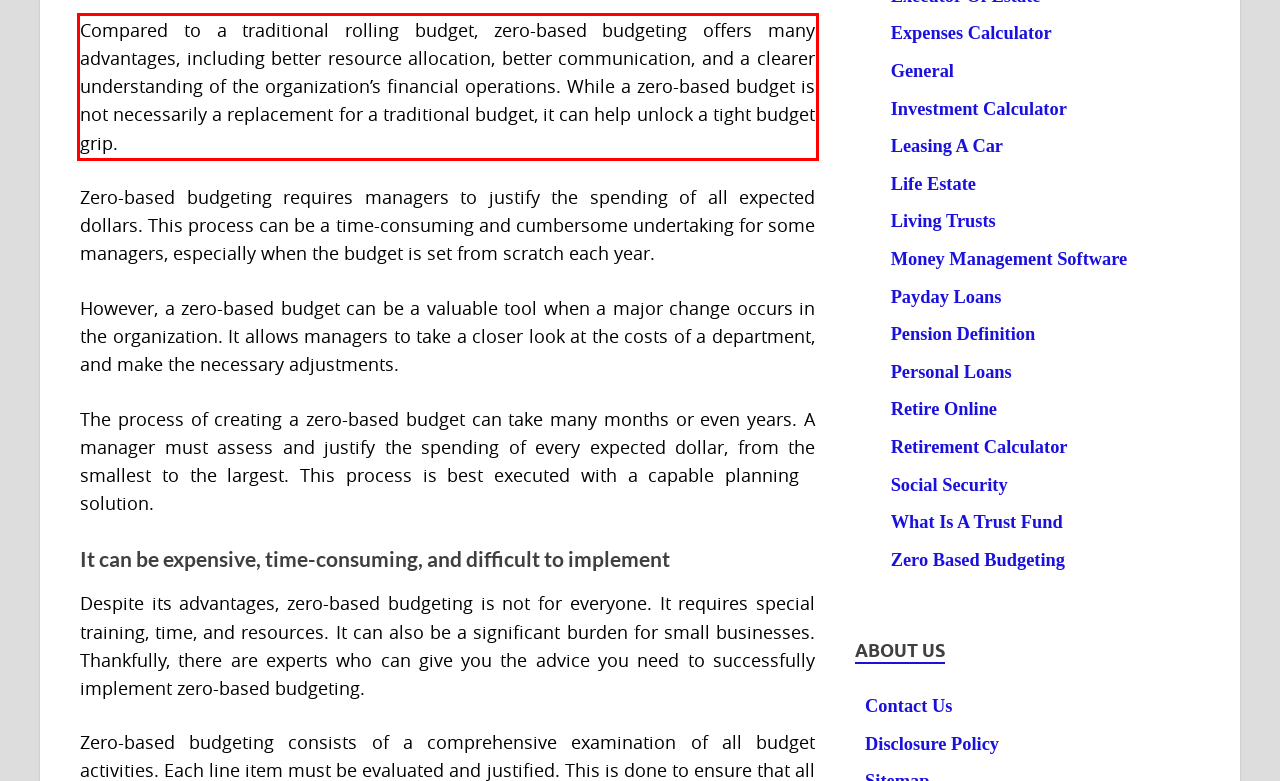Using OCR, extract the text content found within the red bounding box in the given webpage screenshot.

Compared to a traditional rolling budget, zero-based budgeting offers many advantages, including better resource allocation, better communication, and a clearer understanding of the organization’s financial operations. While a zero-based budget is not necessarily a replacement for a traditional budget, it can help unlock a tight budget grip.